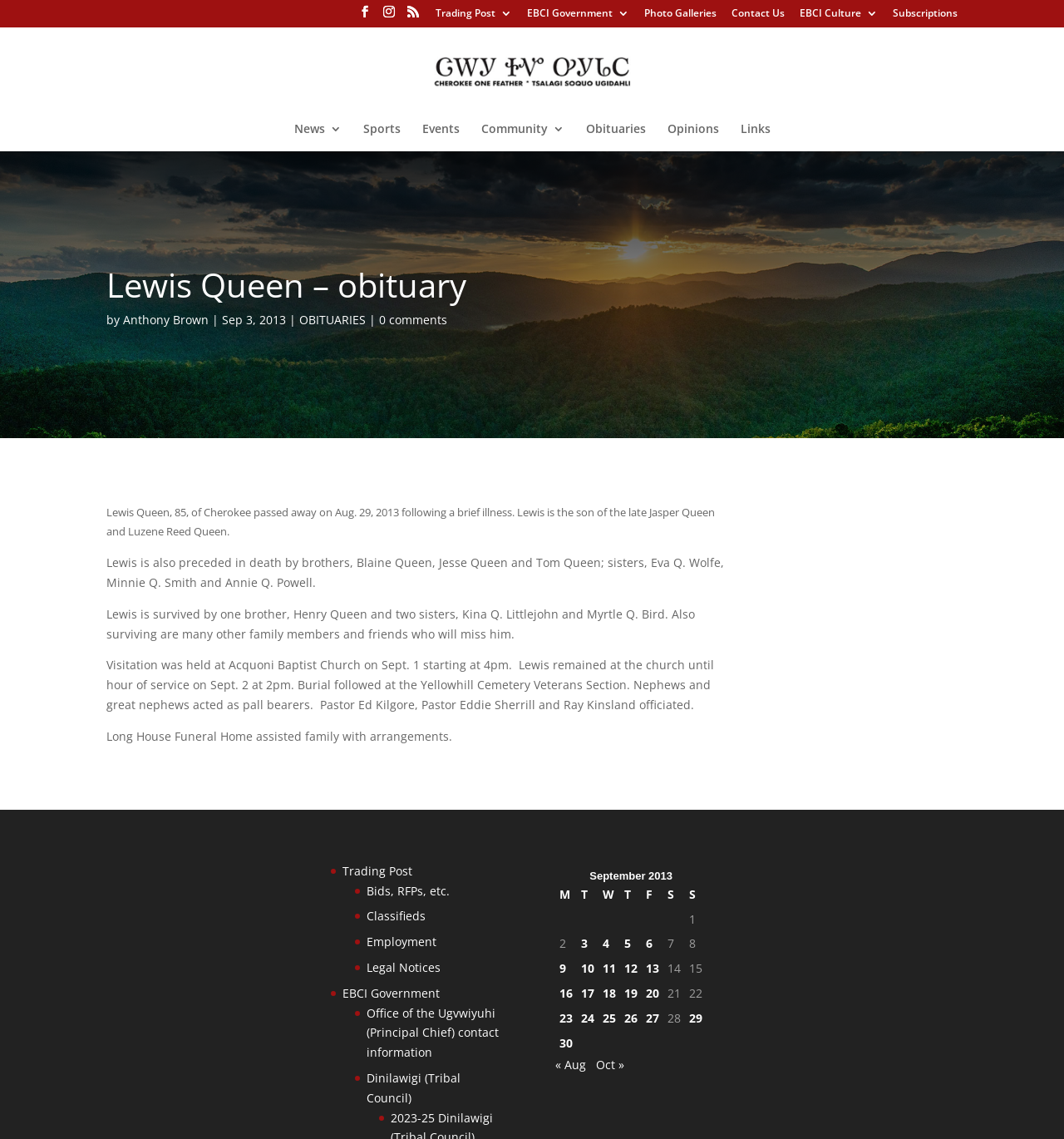Please identify and generate the text content of the webpage's main heading.

Lewis Queen – obituary